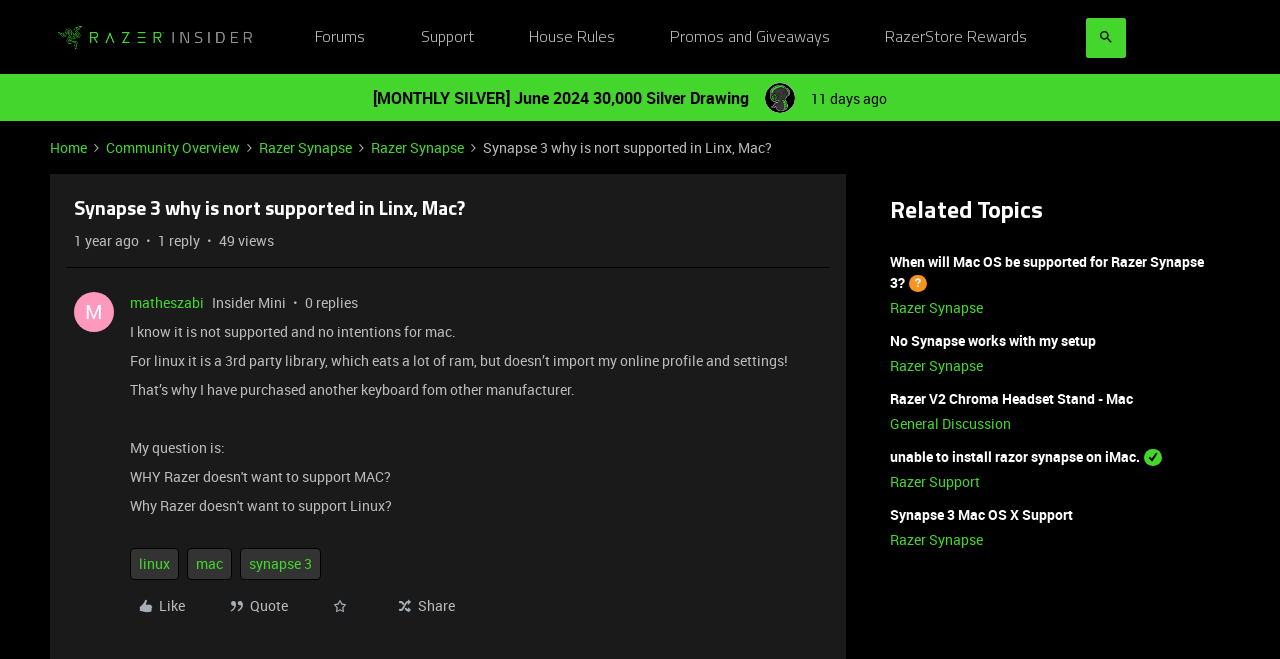From the element description alt="Njord", predict the bounding box coordinates of the UI element. The coordinates must be specified in the format (top-left x, top-left y, bottom-right x, bottom-right y) and should be within the 0 to 1 range.

[0.598, 0.152, 0.621, 0.176]